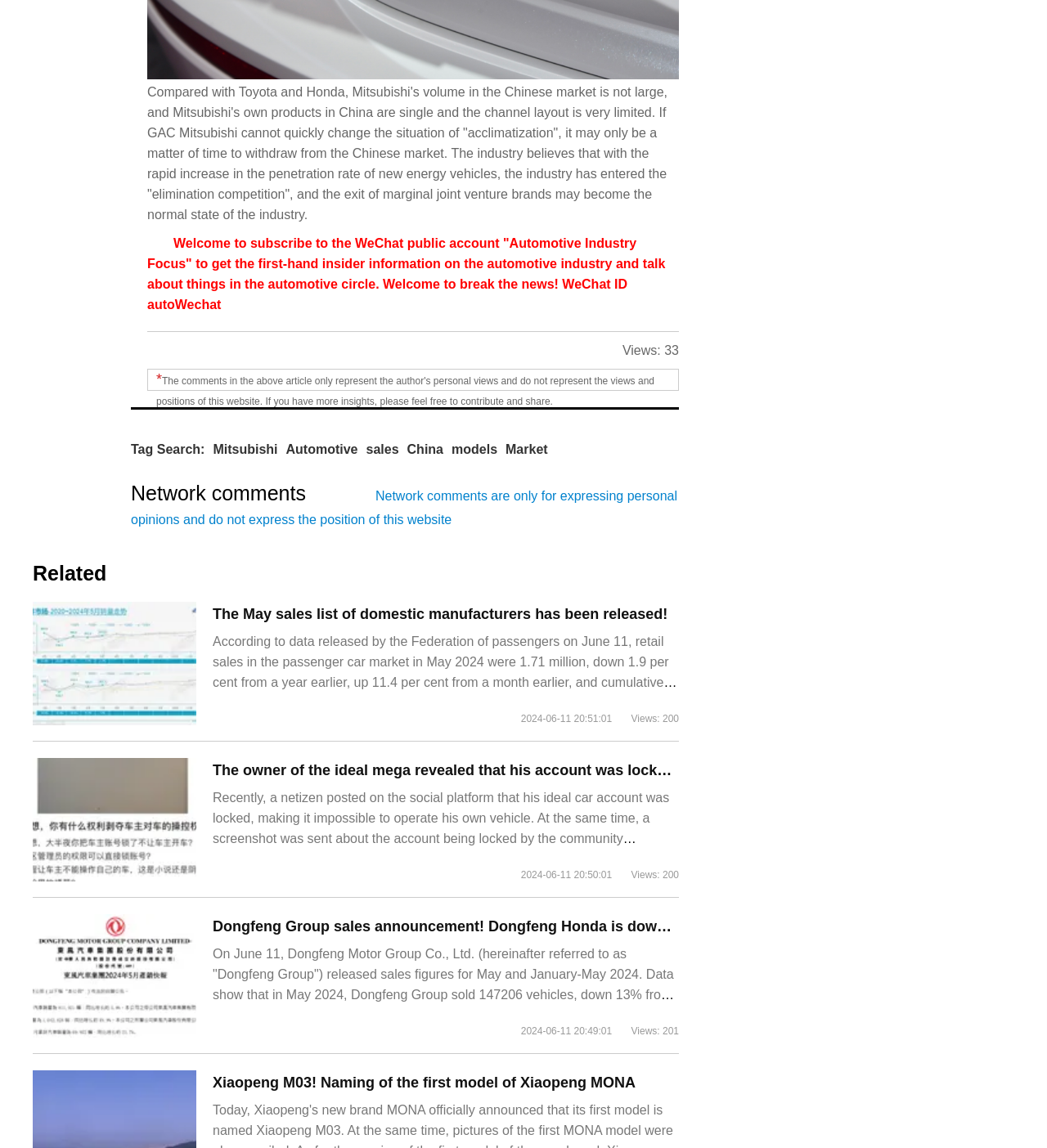What is the meaning of the '*' symbol?
Please answer the question with a single word or phrase, referencing the image.

Unknown